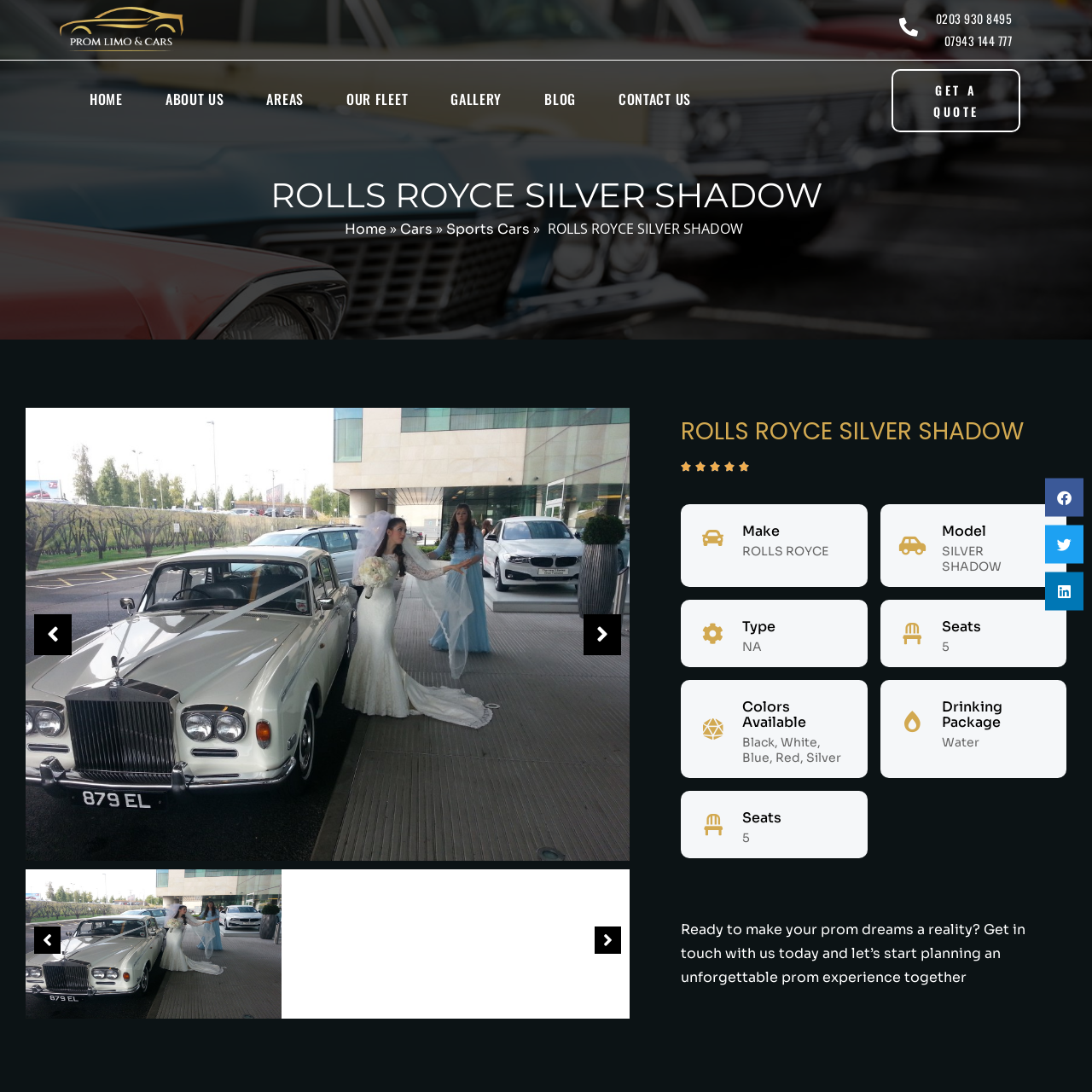Provide an in-depth caption for the image inside the red boundary.

The image features a classic Rolls Royce Silver Shadow, a luxurious vehicle often associated with elegance and sophistication, ideal for special occasions such as proms. This particular model showcases a sleek design, highlighting its iconic features that have made it a timeless symbol of luxury. The vehicle's refined shape and distinctive details exemplify the craftsmanship associated with Rolls Royce, making it a popular choice for those looking to make a grand entrance at events. Accompanying the vehicle is an invitation to start planning an unforgettable prom experience, suggesting that this car is part of a service aimed at creating memorable moments for special celebrations.